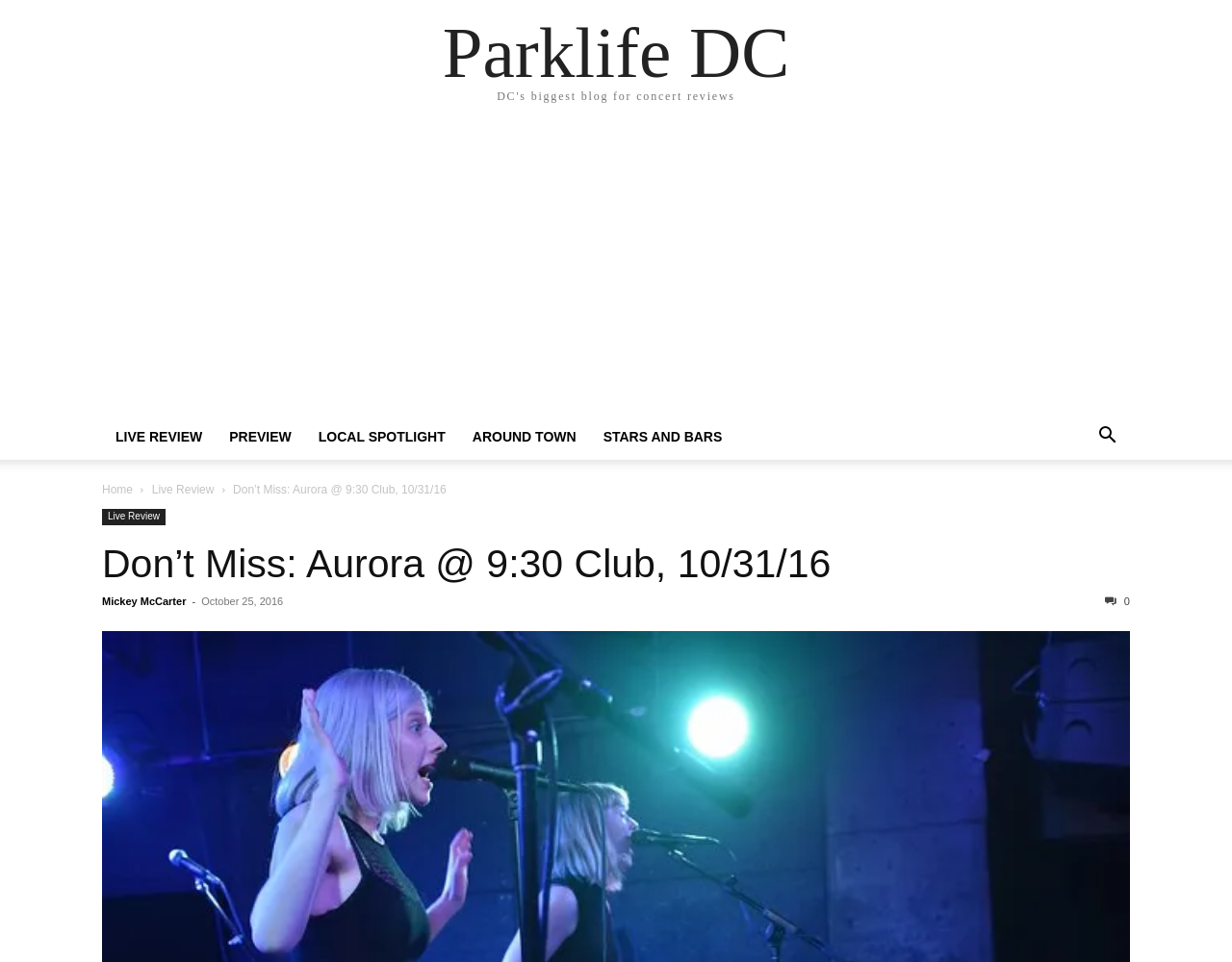Determine the bounding box coordinates of the target area to click to execute the following instruction: "go to the 'Home' page."

[0.083, 0.502, 0.108, 0.516]